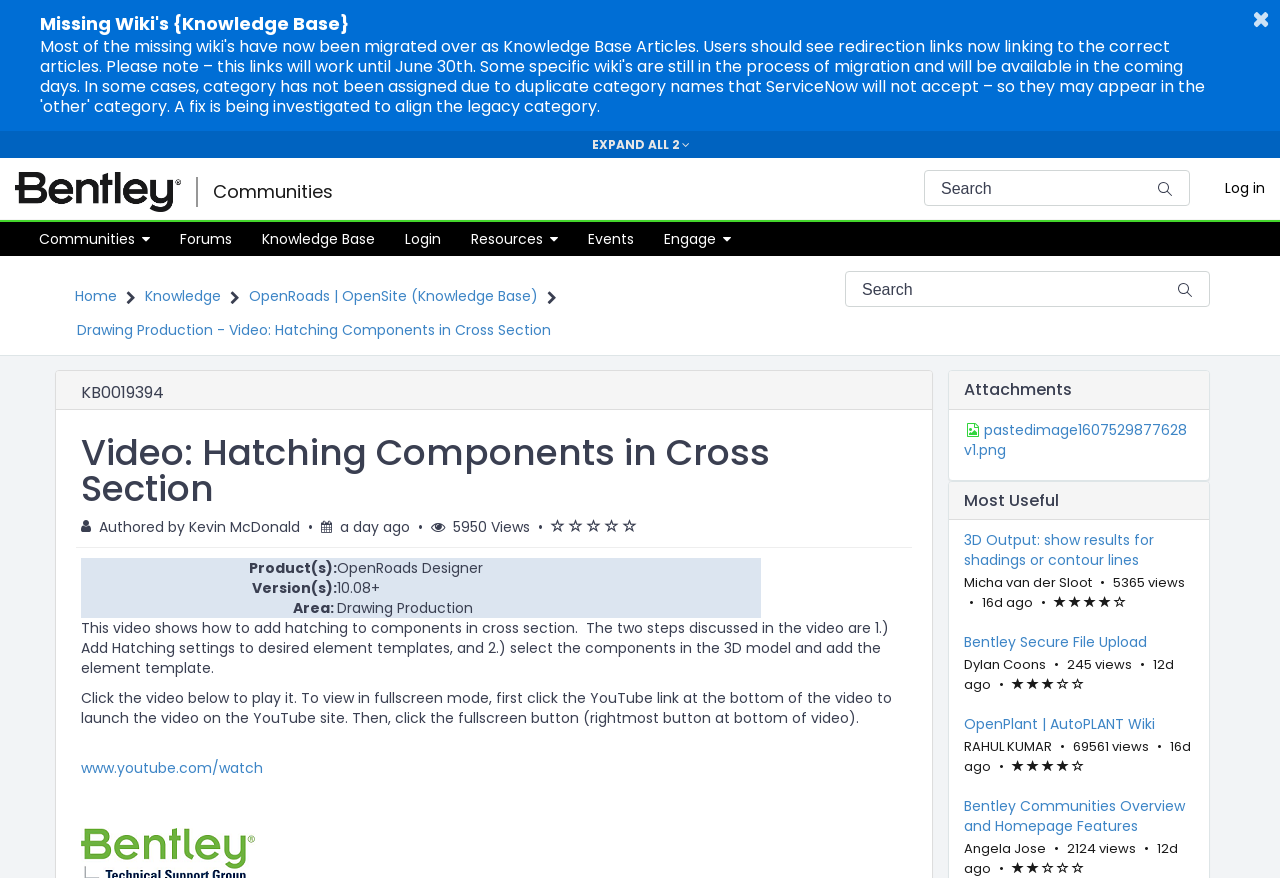Could you identify the text that serves as the heading for this webpage?

OpenRoads | OpenSite - Video: Hatching Components in Cross Section